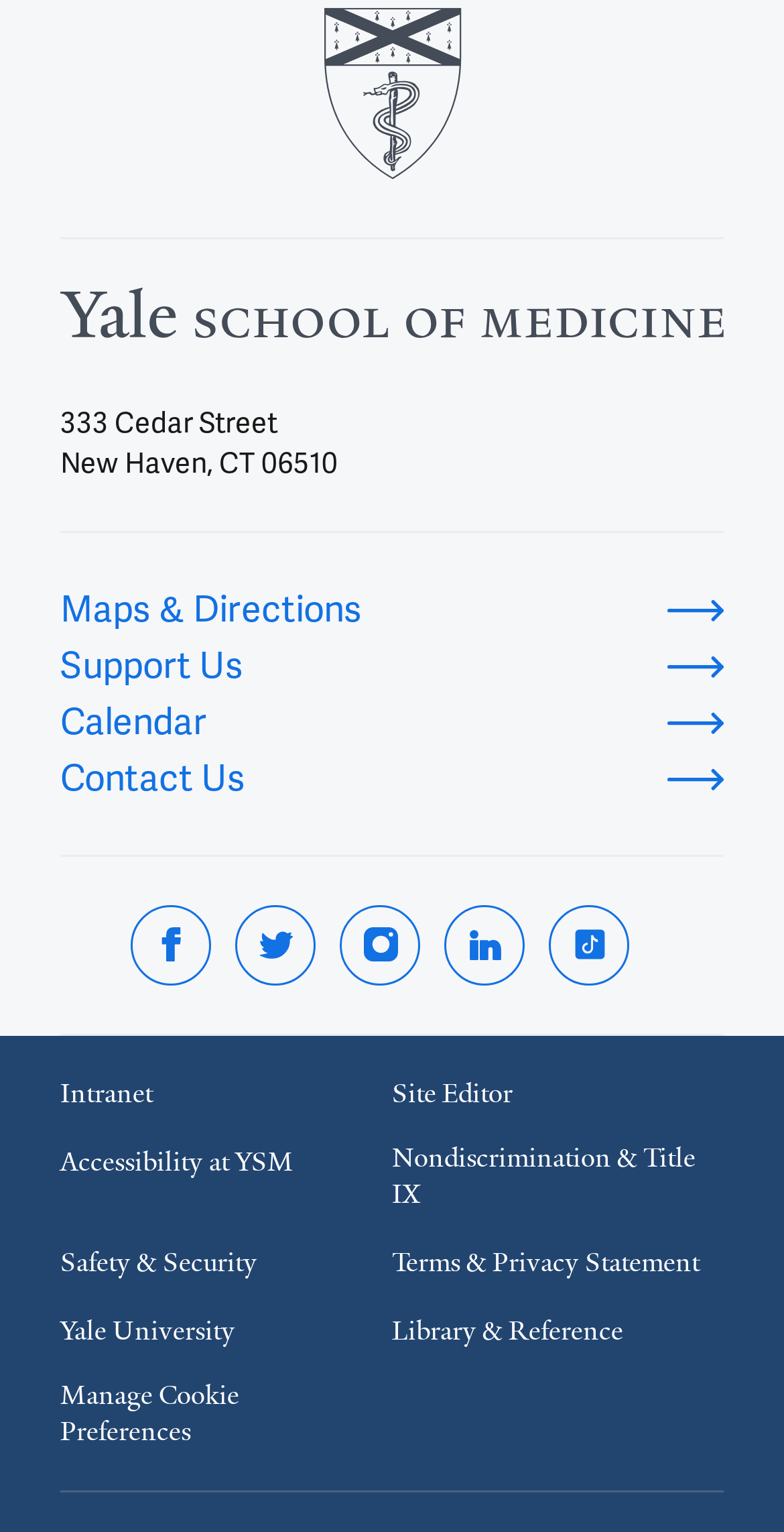From the image, can you give a detailed response to the question below:
What is the zip code of the organization?

I found the zip code by looking at the 'Organization Address' region, which contains two static text elements. The second one says 'New Haven, CT 06510', which indicates the zip code.